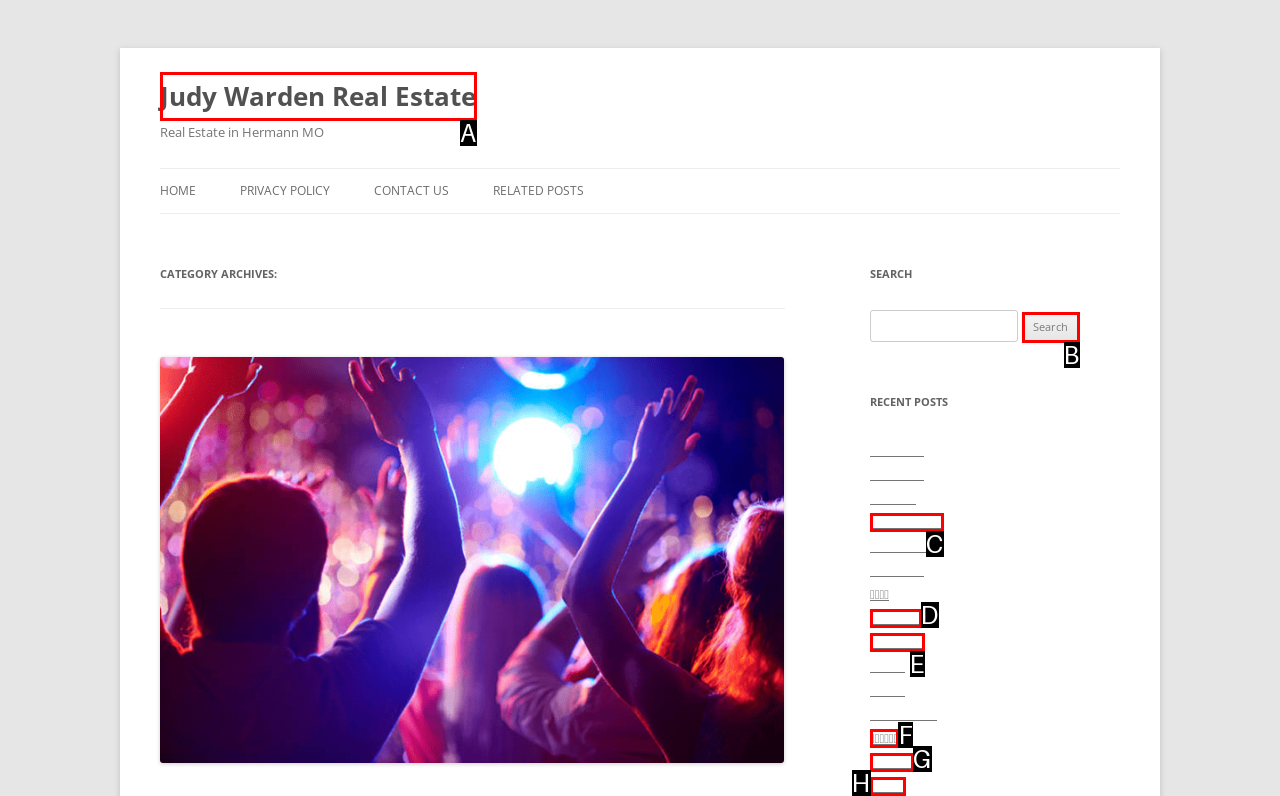Using the description: 룸 알바 서울 특별시, find the corresponding HTML element. Provide the letter of the matching option directly.

C